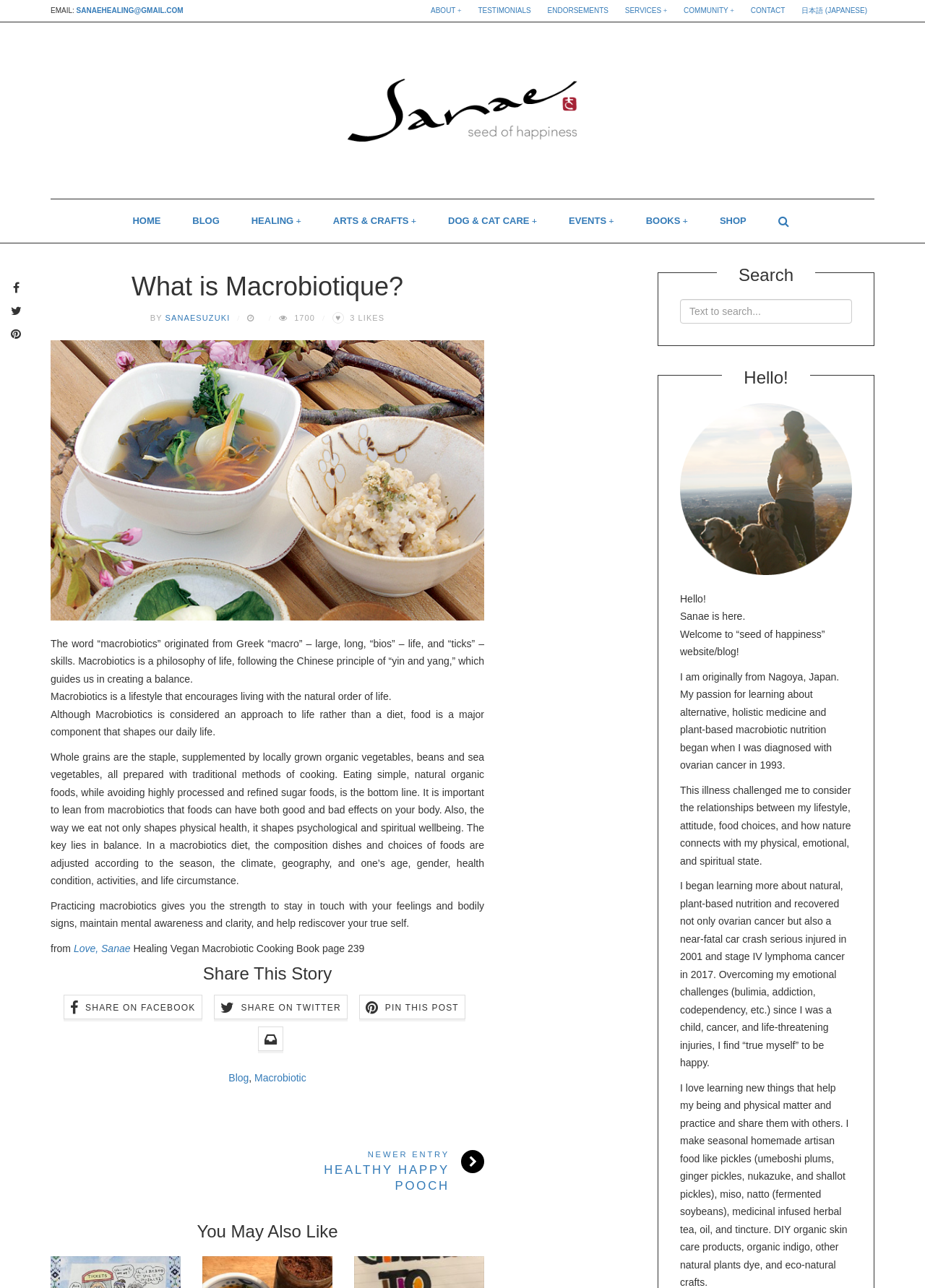For the element described, predict the bounding box coordinates as (top-left x, top-left y, bottom-right x, bottom-right y). All values should be between 0 and 1. Element description: Dog & Cat Care

[0.477, 0.155, 0.588, 0.188]